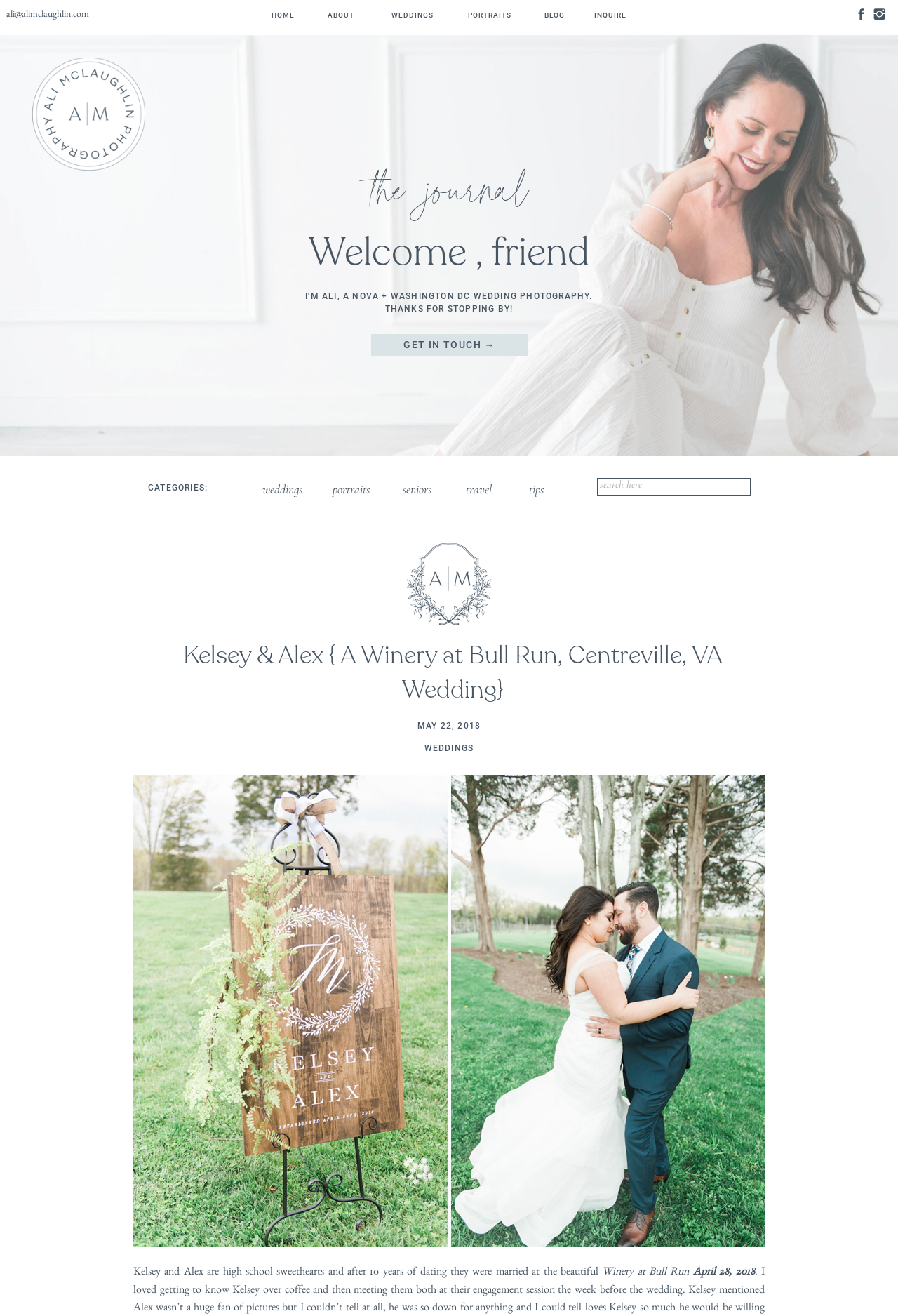Where was Kelsey and Alex's wedding held?
Answer the question based on the image using a single word or a brief phrase.

Winery at Bull Run